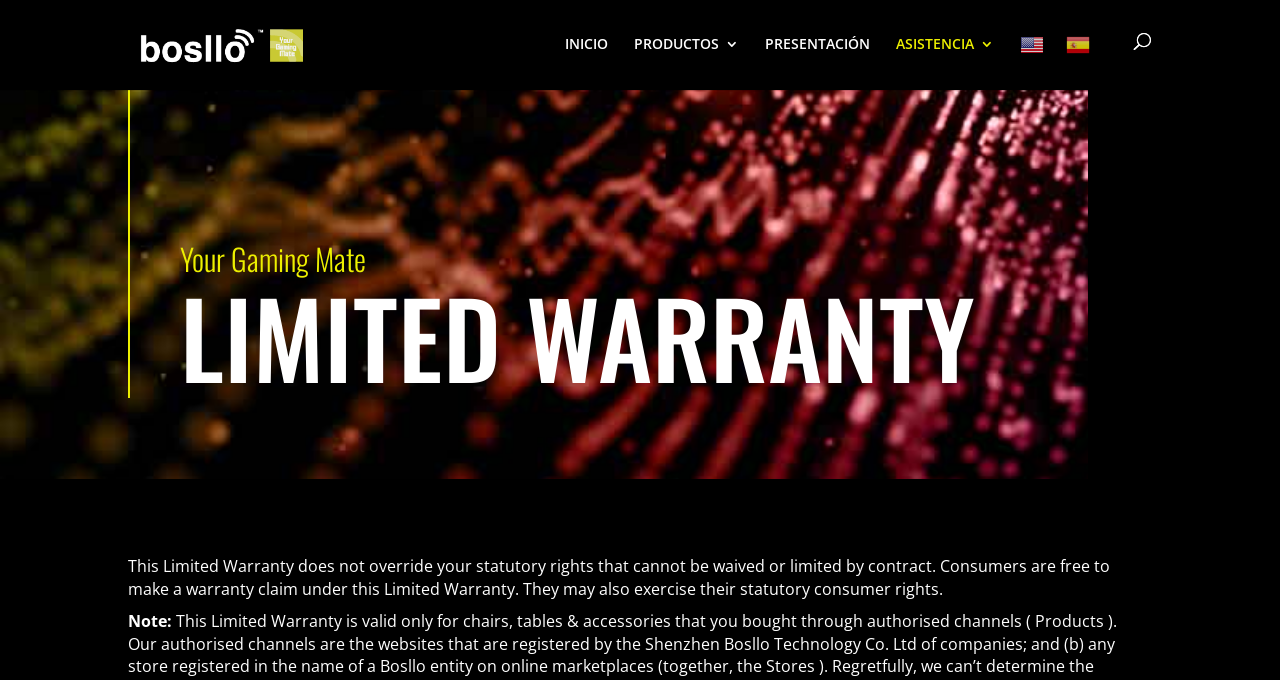Please provide a detailed answer to the question below by examining the image:
What is the name of the company?

The name of the company can be determined by looking at the top-left corner of the webpage, where there is a link and an image with the text 'Bosllo'.